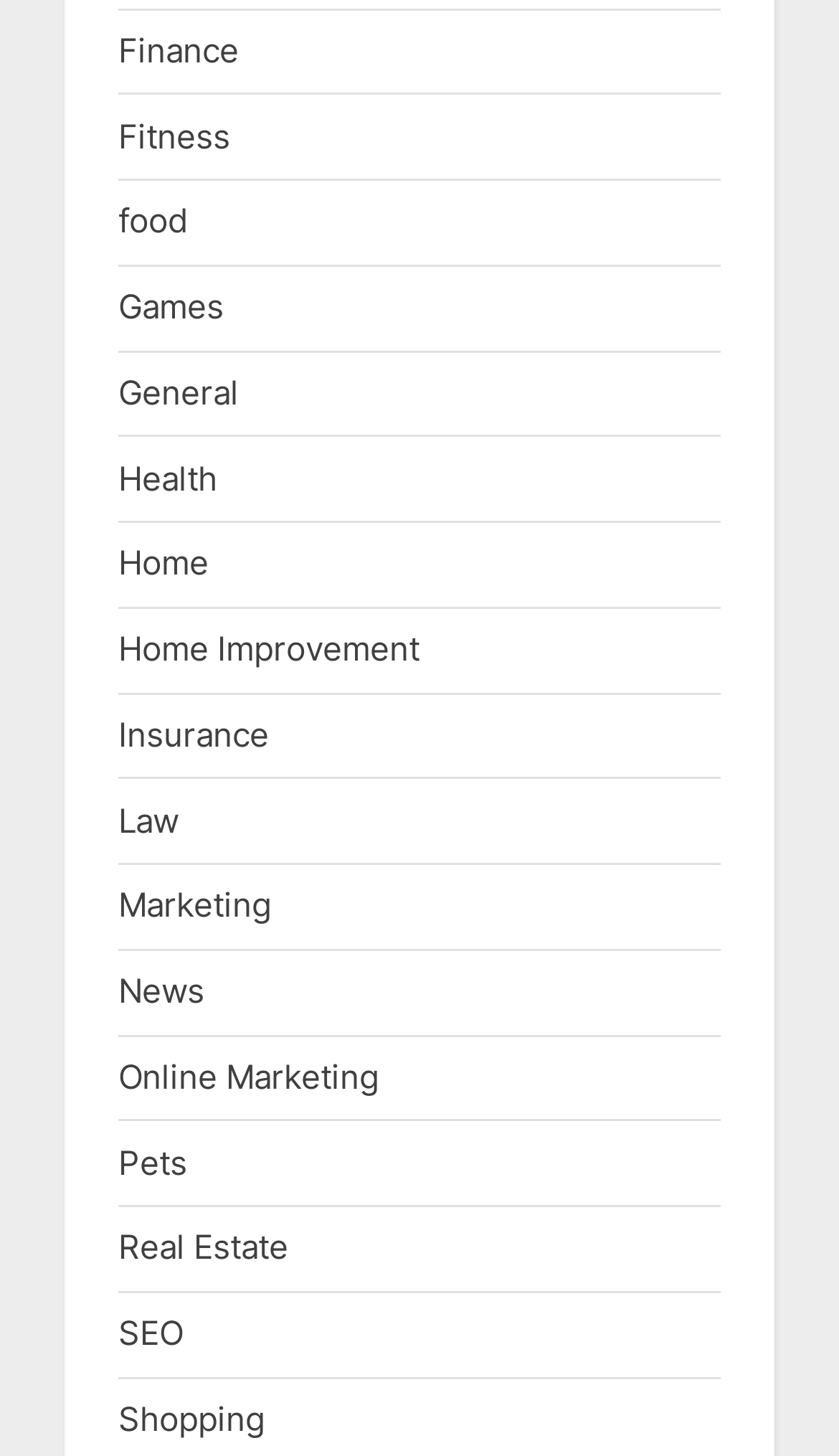Please provide the bounding box coordinates for the element that needs to be clicked to perform the instruction: "Go to the Shopping section". The coordinates must consist of four float numbers between 0 and 1, formatted as [left, top, right, bottom].

[0.141, 0.96, 0.315, 0.988]